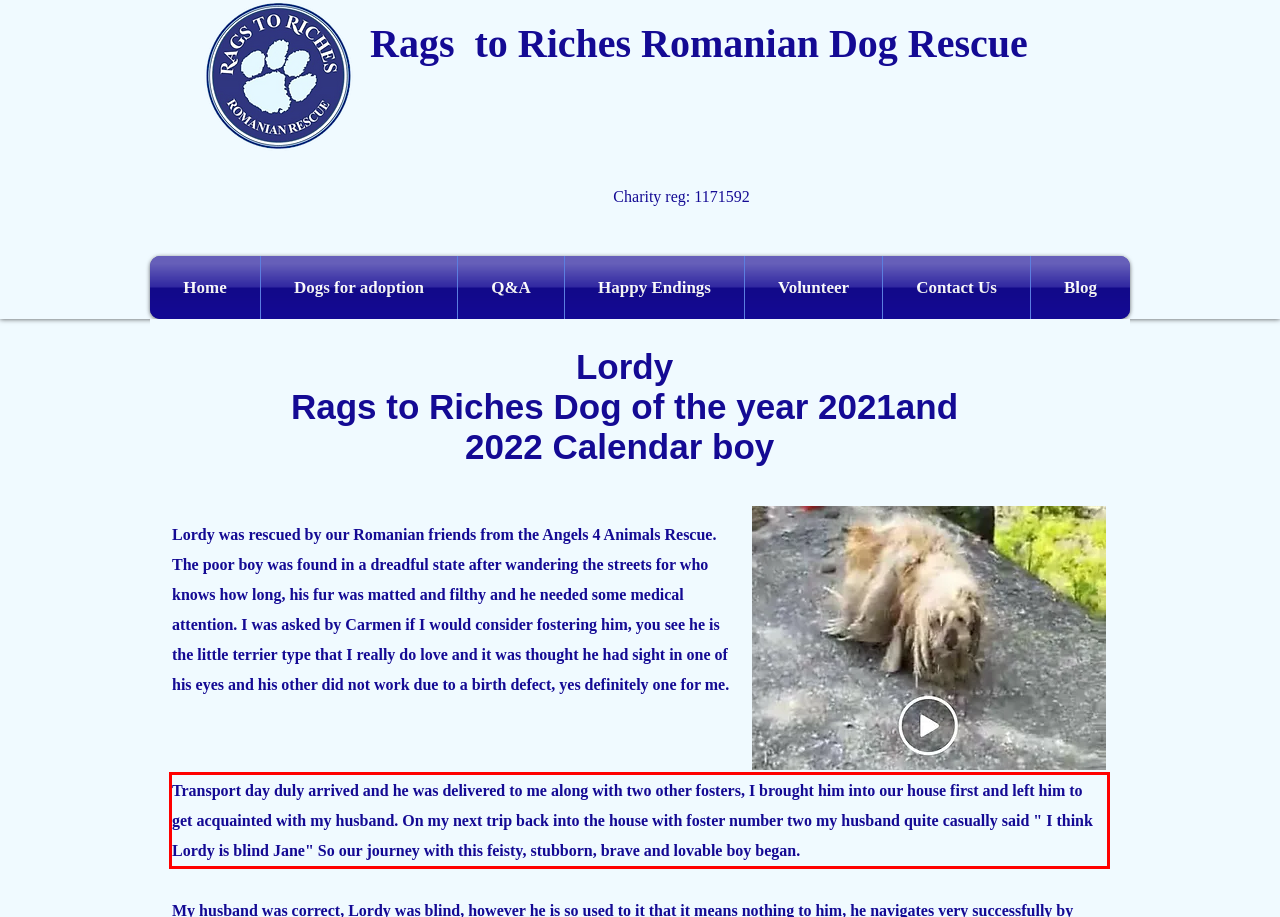Identify the text inside the red bounding box on the provided webpage screenshot by performing OCR.

Transport day duly arrived and he was delivered to me along with two other fosters, I brought him into our house first and left him to get acquainted with my husband. On my next trip back into the house with foster number two my husband quite casually said " I think Lordy is blind Jane" So our journey with this feisty, stubborn, brave and lovable boy began.